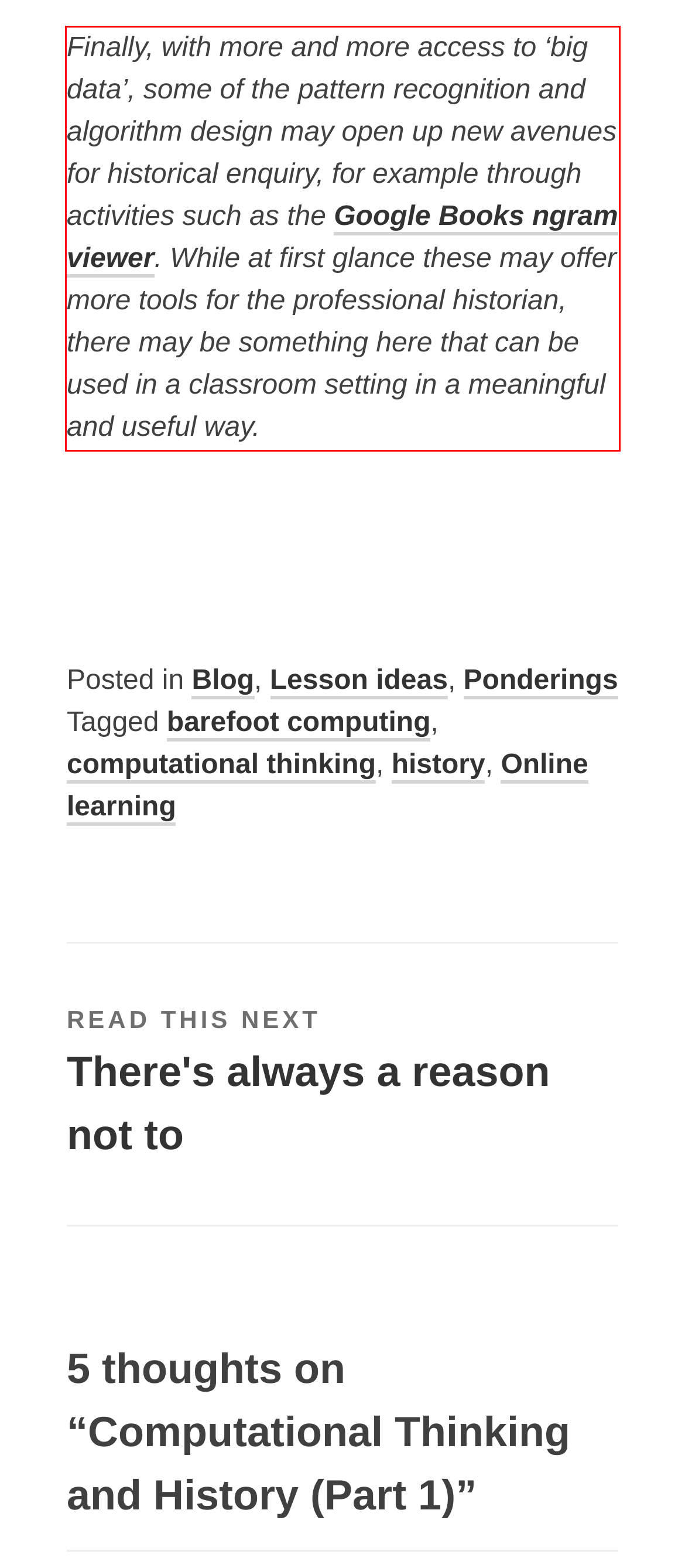Please perform OCR on the text within the red rectangle in the webpage screenshot and return the text content.

Finally, with more and more access to ‘big data’, some of the pattern recognition and algorithm design may open up new avenues for historical enquiry, for example through activities such as the Google Books ngram viewer. While at first glance these may offer more tools for the professional historian, there may be something here that can be used in a classroom setting in a meaningful and useful way.